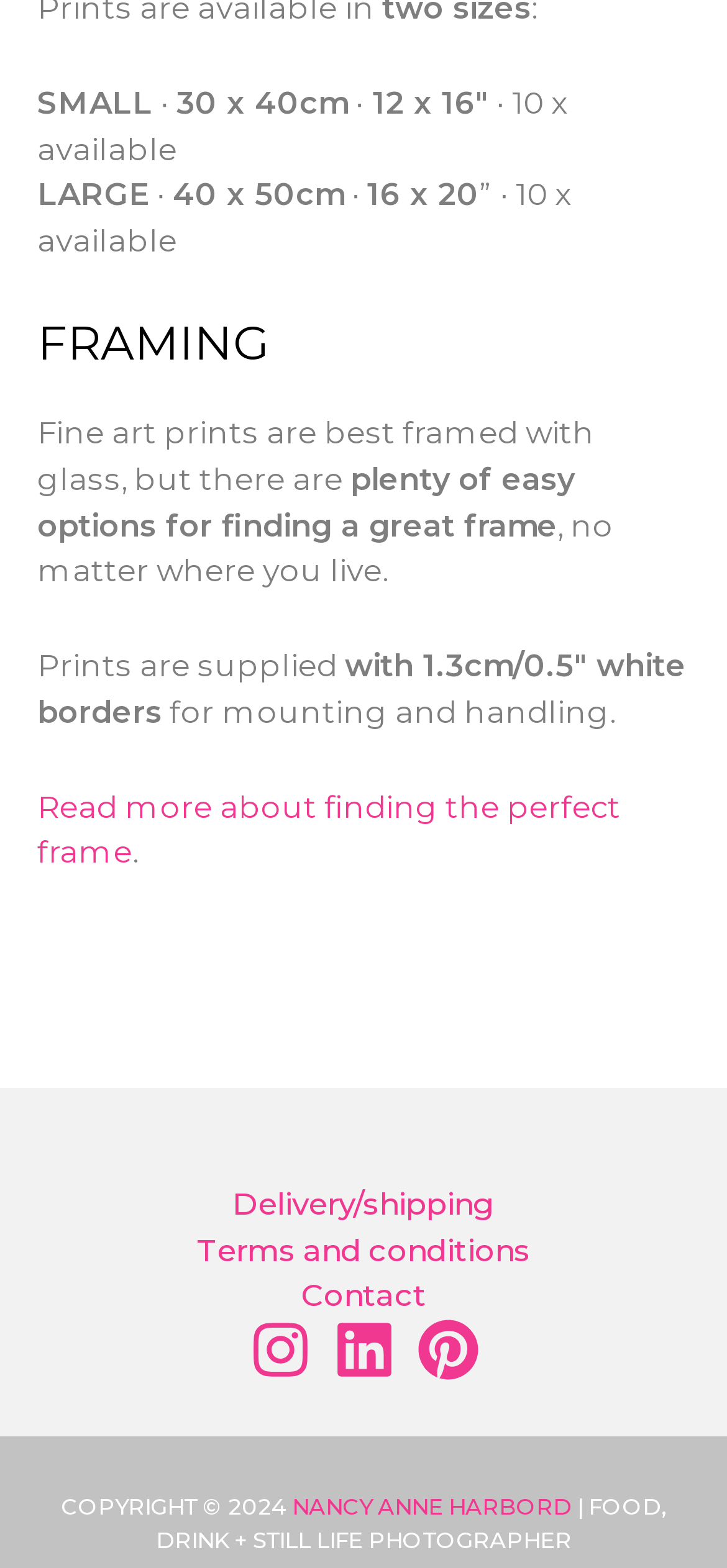Identify the bounding box coordinates of the element to click to follow this instruction: 'Visit the 'FOOD, DRINK + STILL LIFE PHOTOGRAPHER' page'. Ensure the coordinates are four float values between 0 and 1, provided as [left, top, right, bottom].

[0.214, 0.953, 0.917, 0.991]